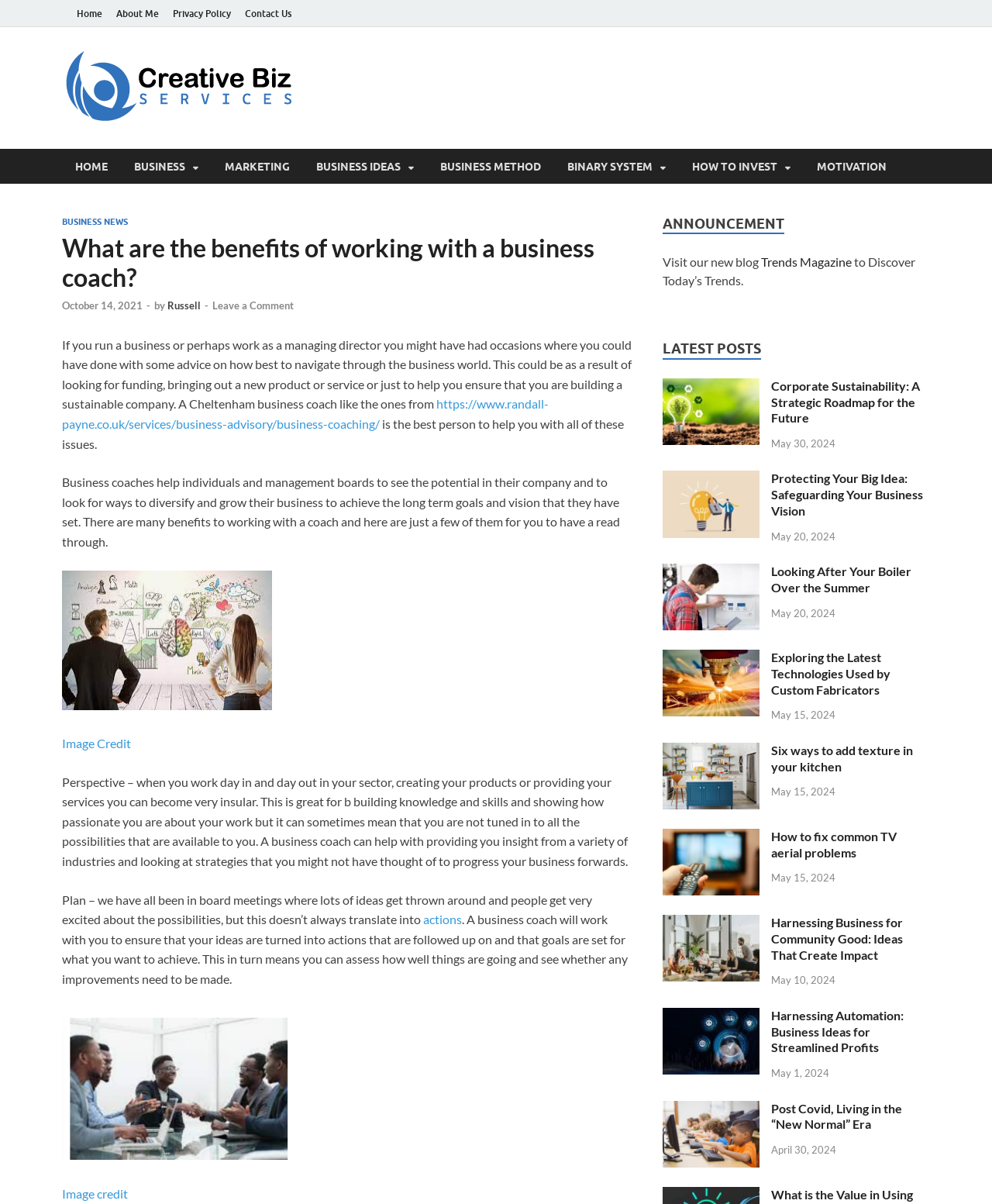Locate the UI element described as follows: "Motivation". Return the bounding box coordinates as four float numbers between 0 and 1 in the order [left, top, right, bottom].

[0.81, 0.124, 0.907, 0.153]